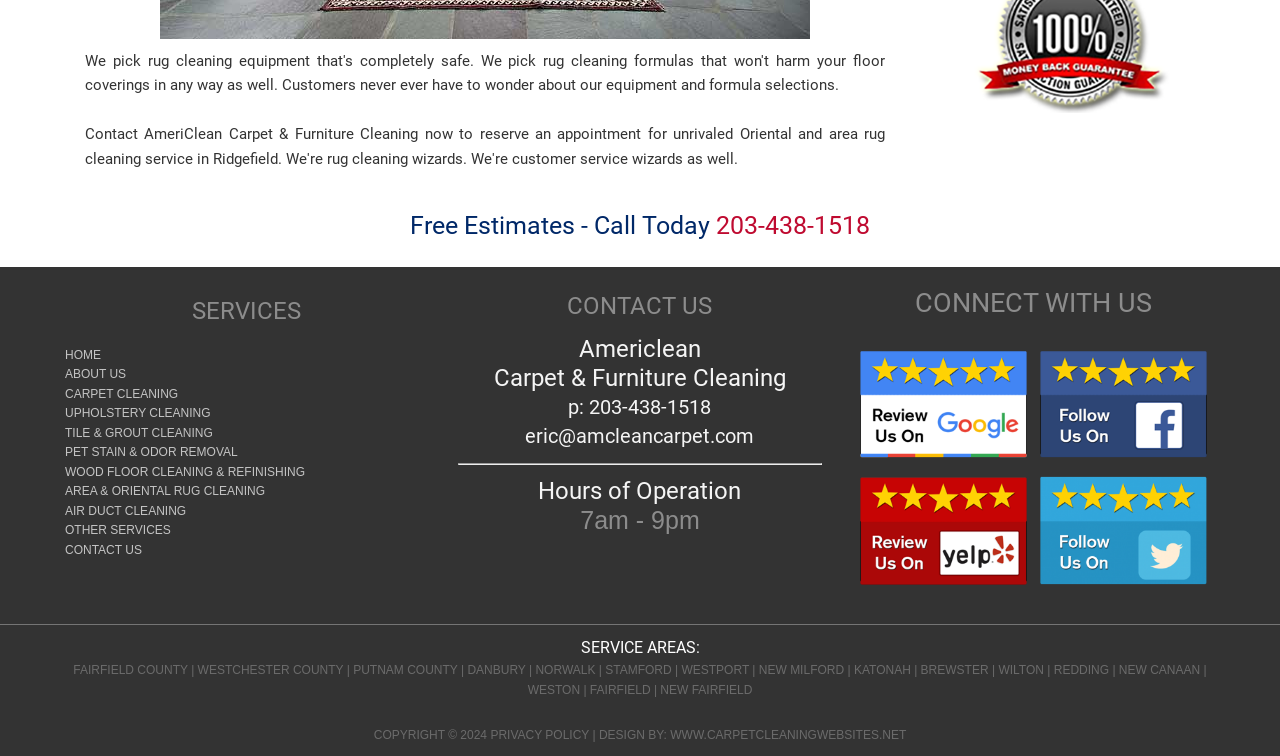How can I connect with Americlean on social media?
Please respond to the question with a detailed and thorough explanation.

The social media links can be found in the 'CONNECT WITH US' section of the webpage, which includes images and links to Americlean's Facebook, Yelp, and Google Review pages.